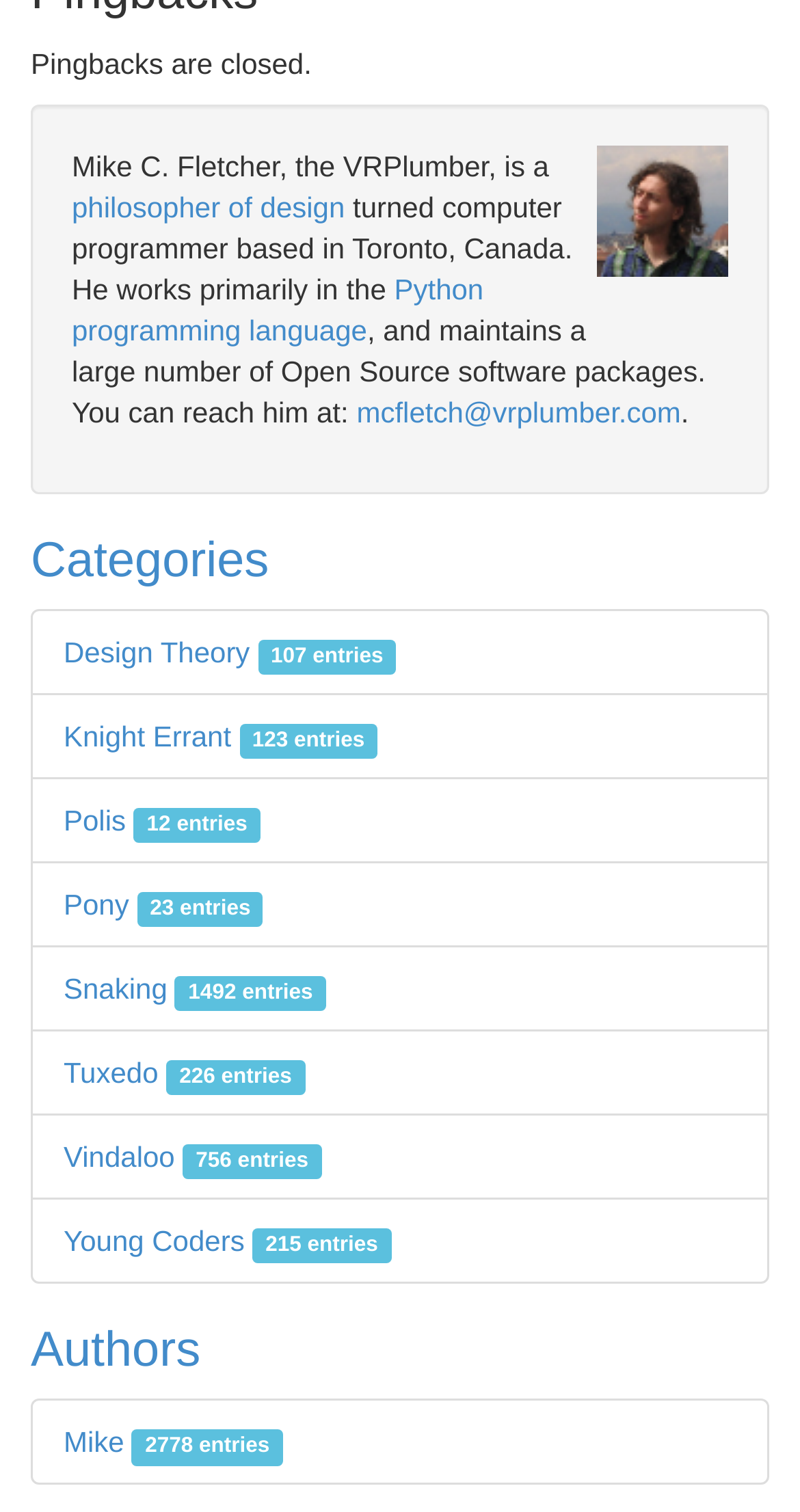Please locate the clickable area by providing the bounding box coordinates to follow this instruction: "contact Mike C. Fletcher".

[0.446, 0.261, 0.851, 0.283]